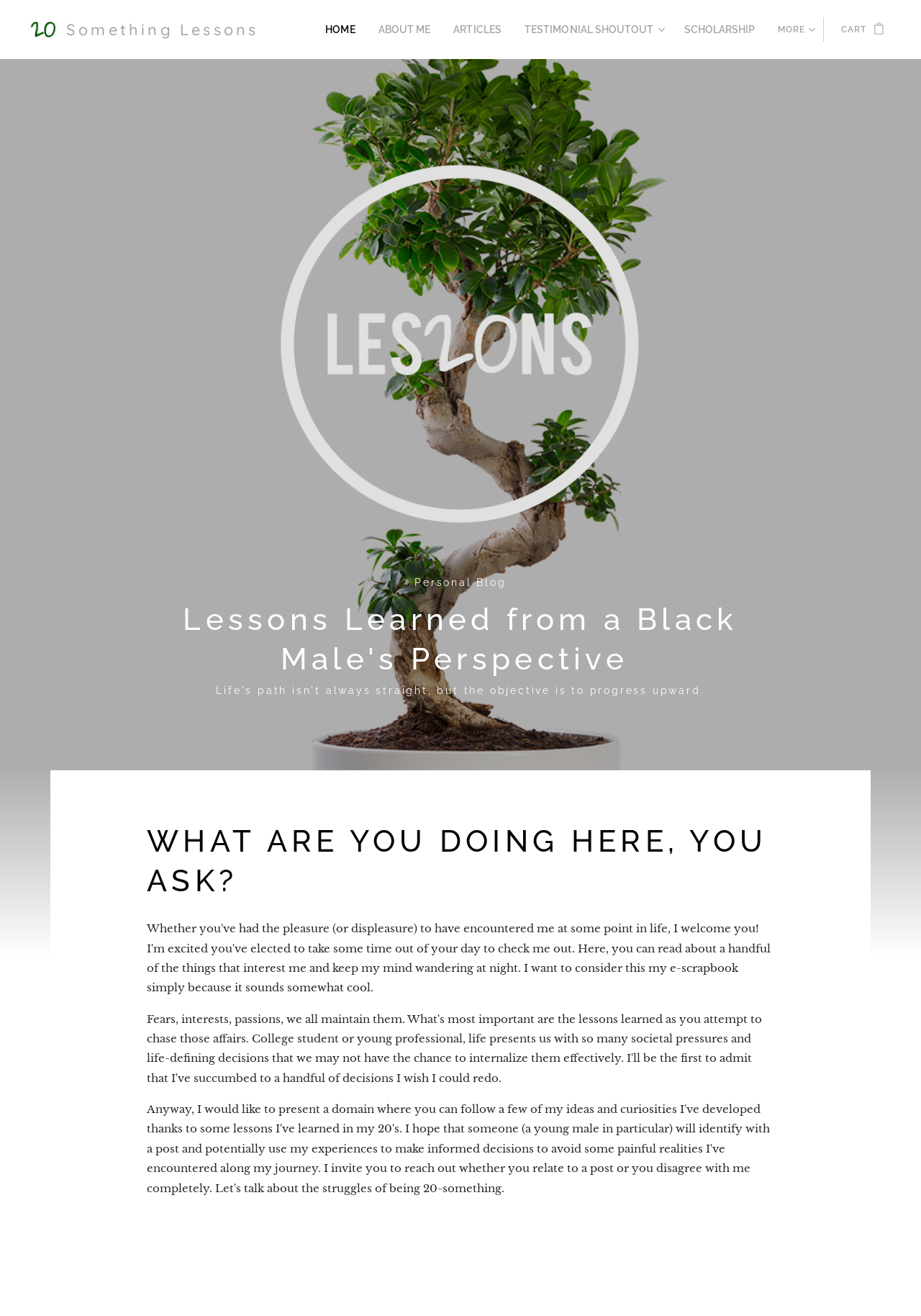Please determine the headline of the webpage and provide its content.

Lessons Learned from a Black Male's Perspective 